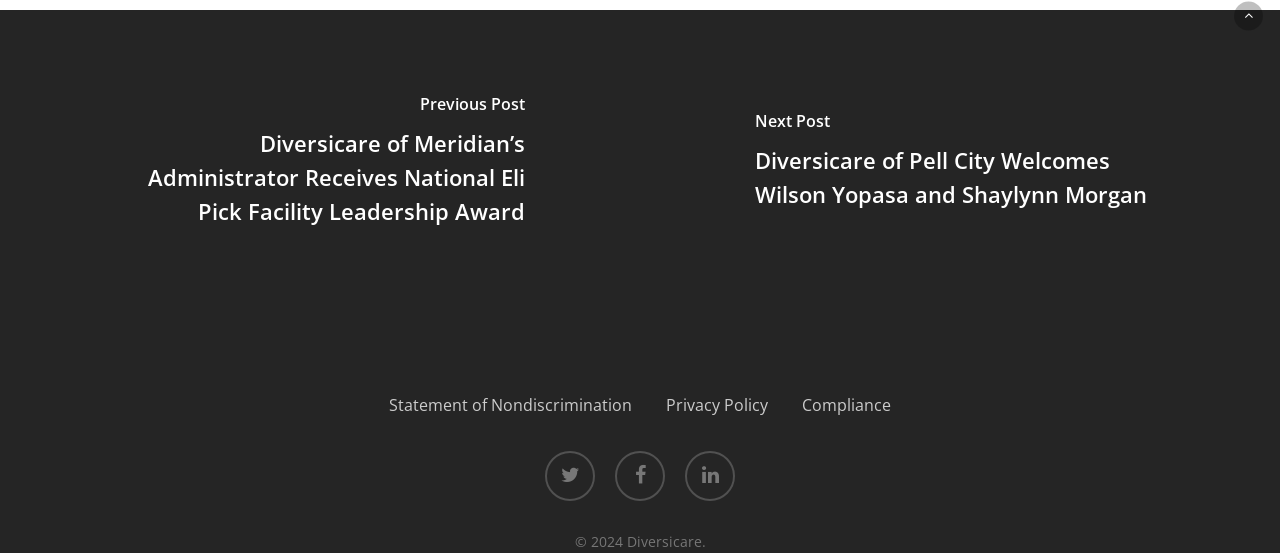Please provide the bounding box coordinates for the element that needs to be clicked to perform the following instruction: "Go to next post". The coordinates should be given as four float numbers between 0 and 1, i.e., [left, top, right, bottom].

[0.59, 0.188, 0.91, 0.39]